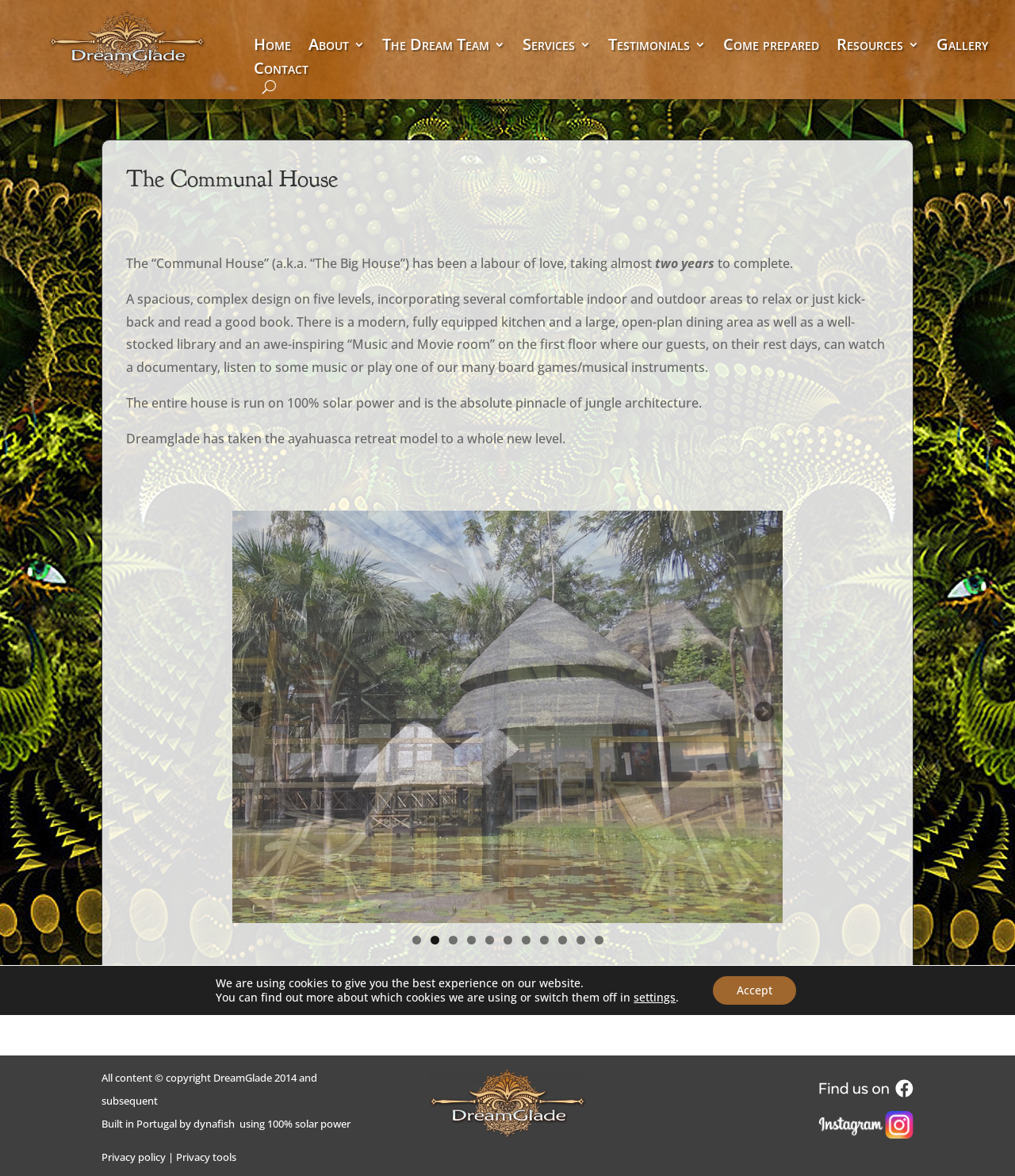How many slides are there in the slideshow?
Please provide a comprehensive answer based on the contents of the image.

The webpage has a slideshow with controls that allow the user to navigate through the slides, and the controls indicate that there are 11 slides in total, with options to show each of the 11 slides.